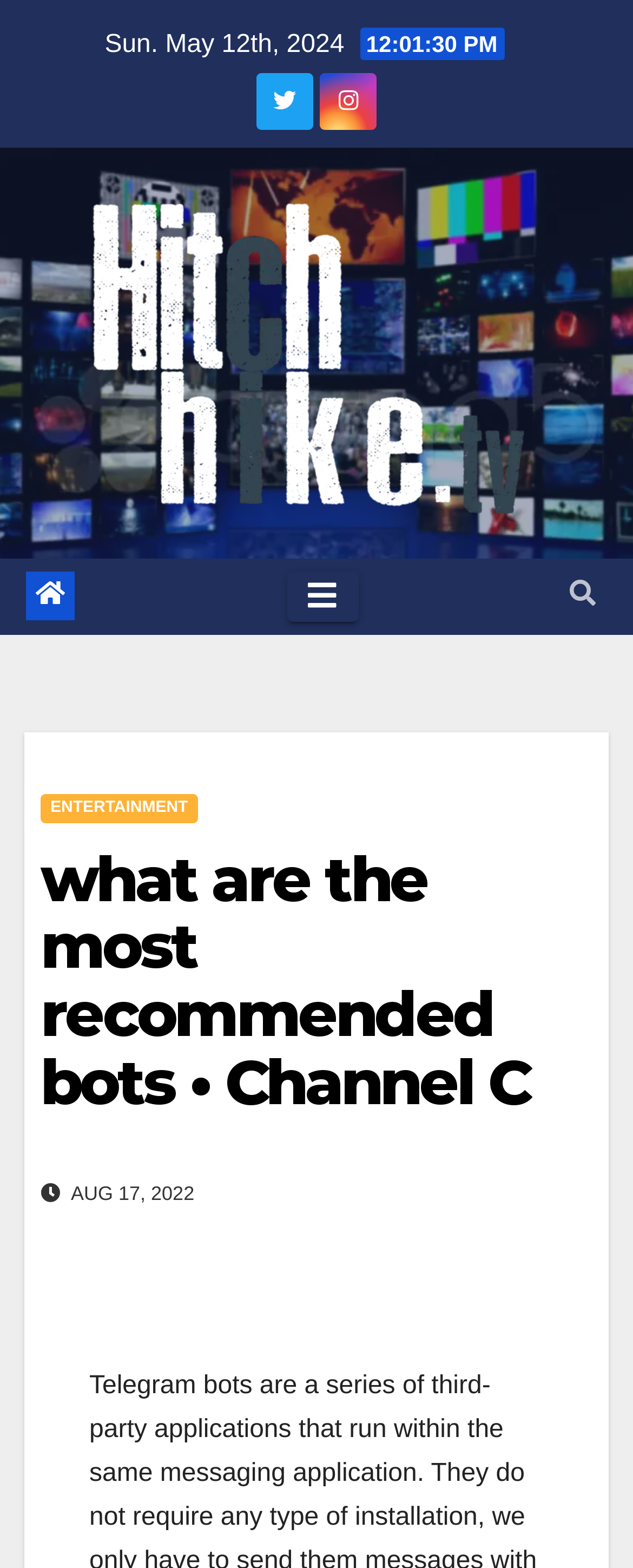Summarize the webpage with intricate details.

The webpage appears to be an article or blog post from Hitchhike TV, with the title "what are the most recommended bots • Channel C". At the top left of the page, there is a date "Sun. May 12th, 2024". Below the date, there are three icons, represented by Unicode characters '\uf099', '\uf16d', and '\uf015', positioned horizontally.

To the right of these icons, there is a link to "Hitchhike TV" with an accompanying image of the same name. This link takes up most of the width of the page. Below the "Hitchhike TV" link, there is a button to "Toggle navigation" and another button with an icon '\uf002' that has a popup menu.

On the right side of the page, there is a heading that repeats the title "what are the most recommended bots • Channel C". Below the heading, there is a permalink to the same title. Further down, there is a static text "AUG 17, 2022", which appears to be a date related to the article.

There are a total of 5 links on the page, including the "Hitchhike TV" link, the three icons, and the "ENTERTAINMENT" link within the popup menu. There are also 2 buttons and 1 image on the page.